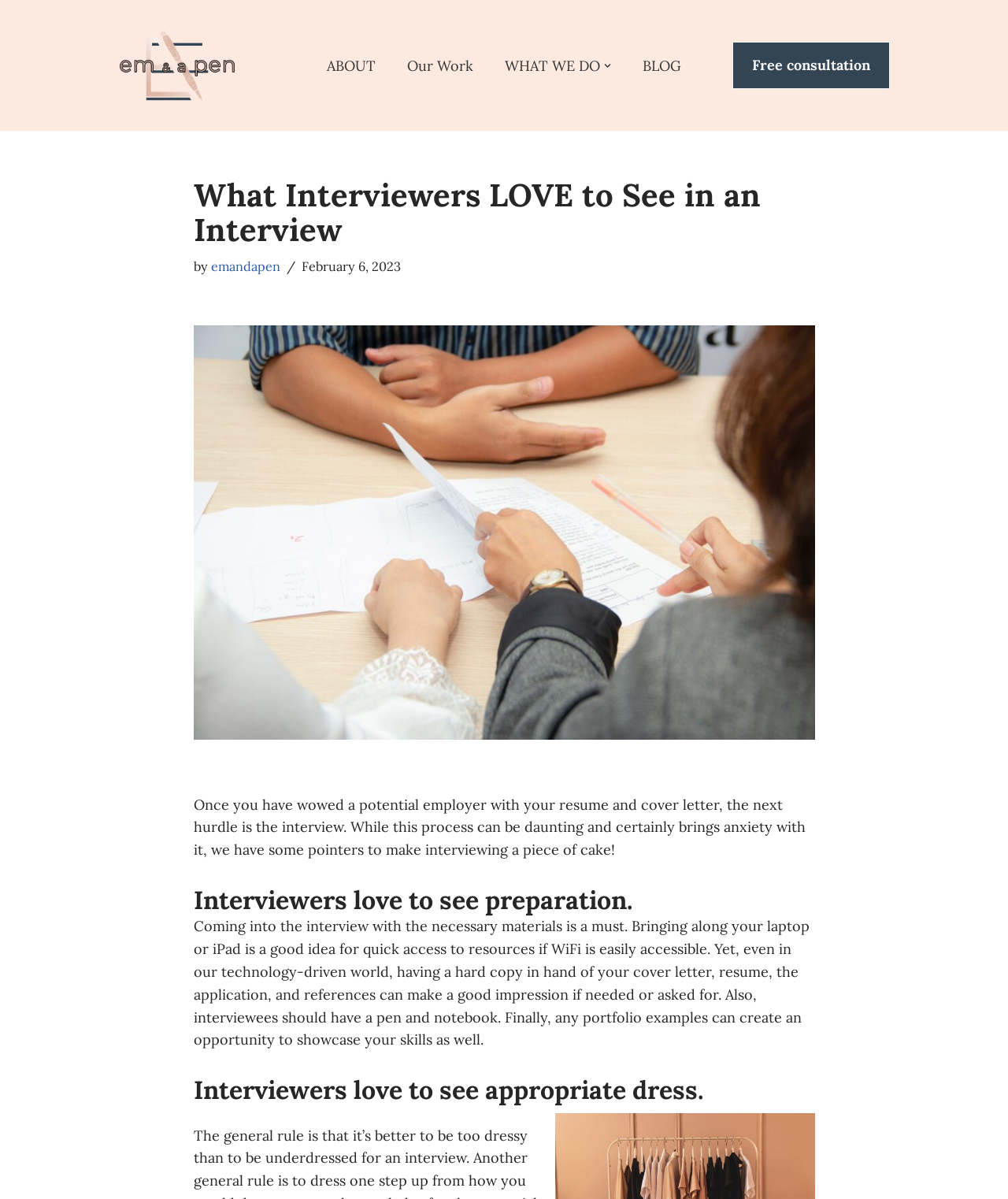What is the company name?
Deliver a detailed and extensive answer to the question.

The company name can be found in the link 'Em and a Pen, LLC Ghostwriting, Resumes and Other Writing Services' at the top of the webpage.